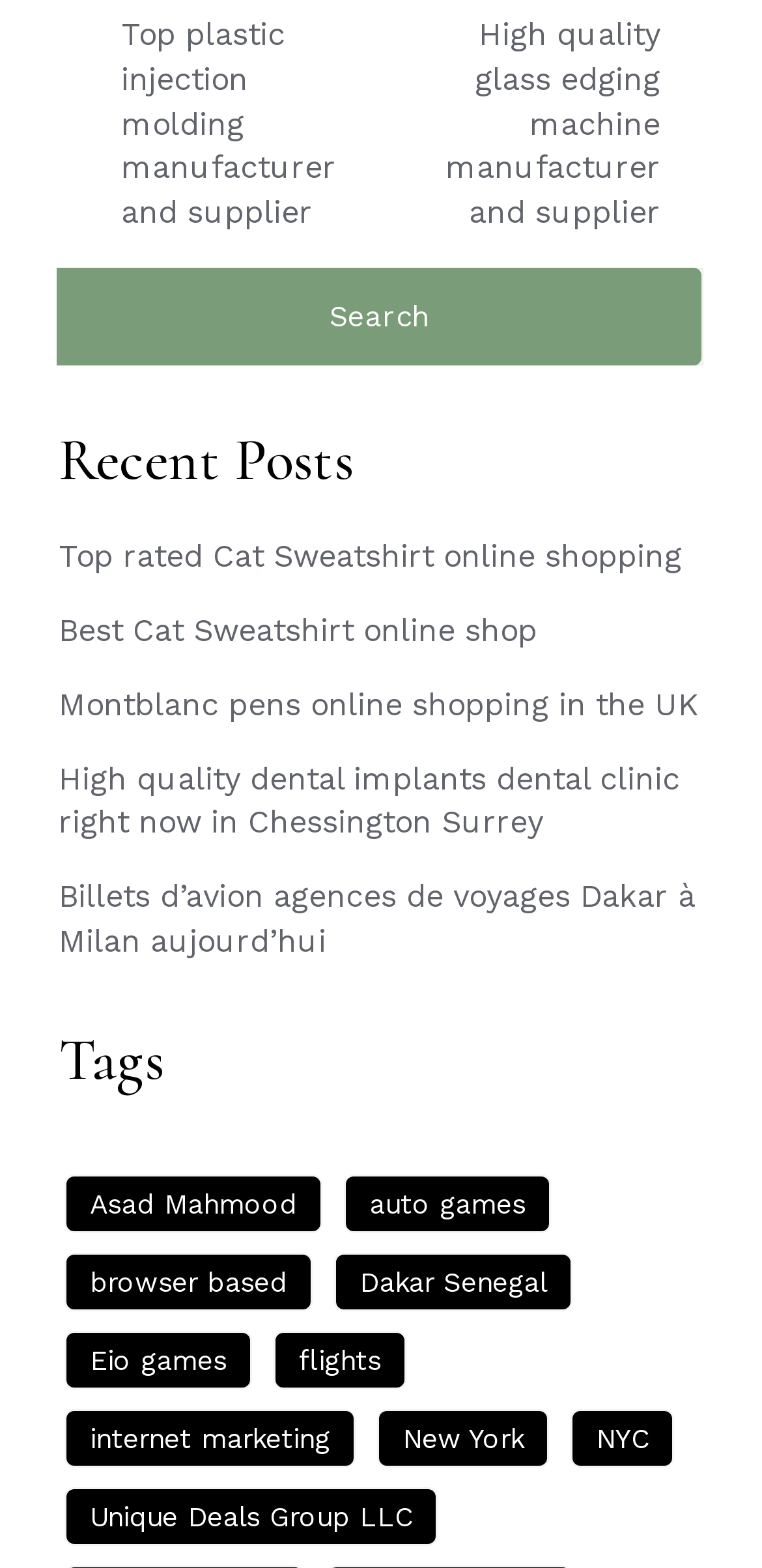Please use the details from the image to answer the following question comprehensively:
How many items are associated with the tag 'flights'?

The link 'flights (2 items)' is listed under the 'Tags' heading, which indicates that there are two items or posts associated with the tag 'flights'.